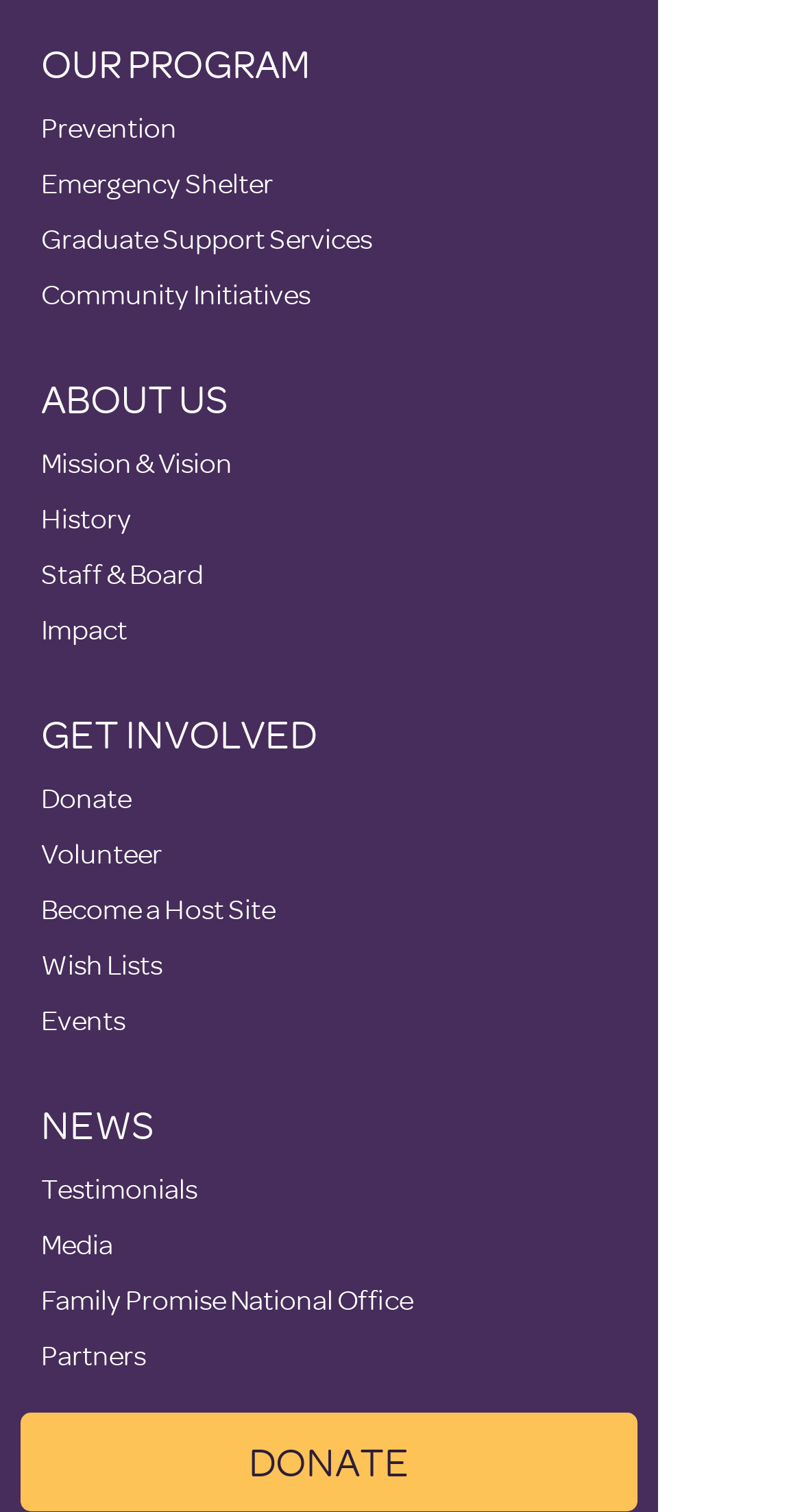Point out the bounding box coordinates of the section to click in order to follow this instruction: "View Testimonials".

[0.051, 0.774, 0.246, 0.797]